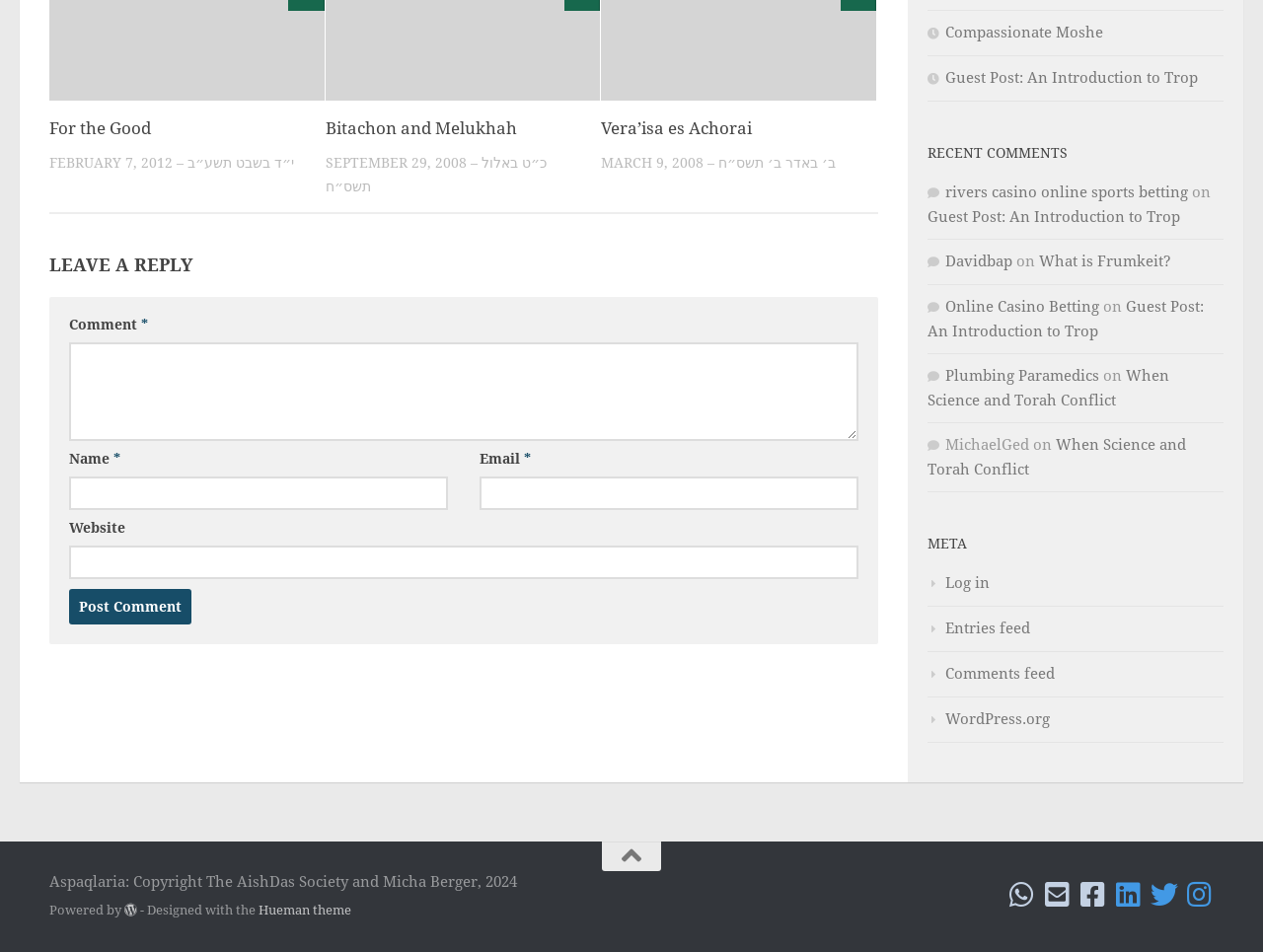What is the date of the second article?
Answer the question with a detailed and thorough explanation.

I looked at the StaticText elements that contain dates and found the date 'SEPTEMBER 29, 2008' associated with the second article.